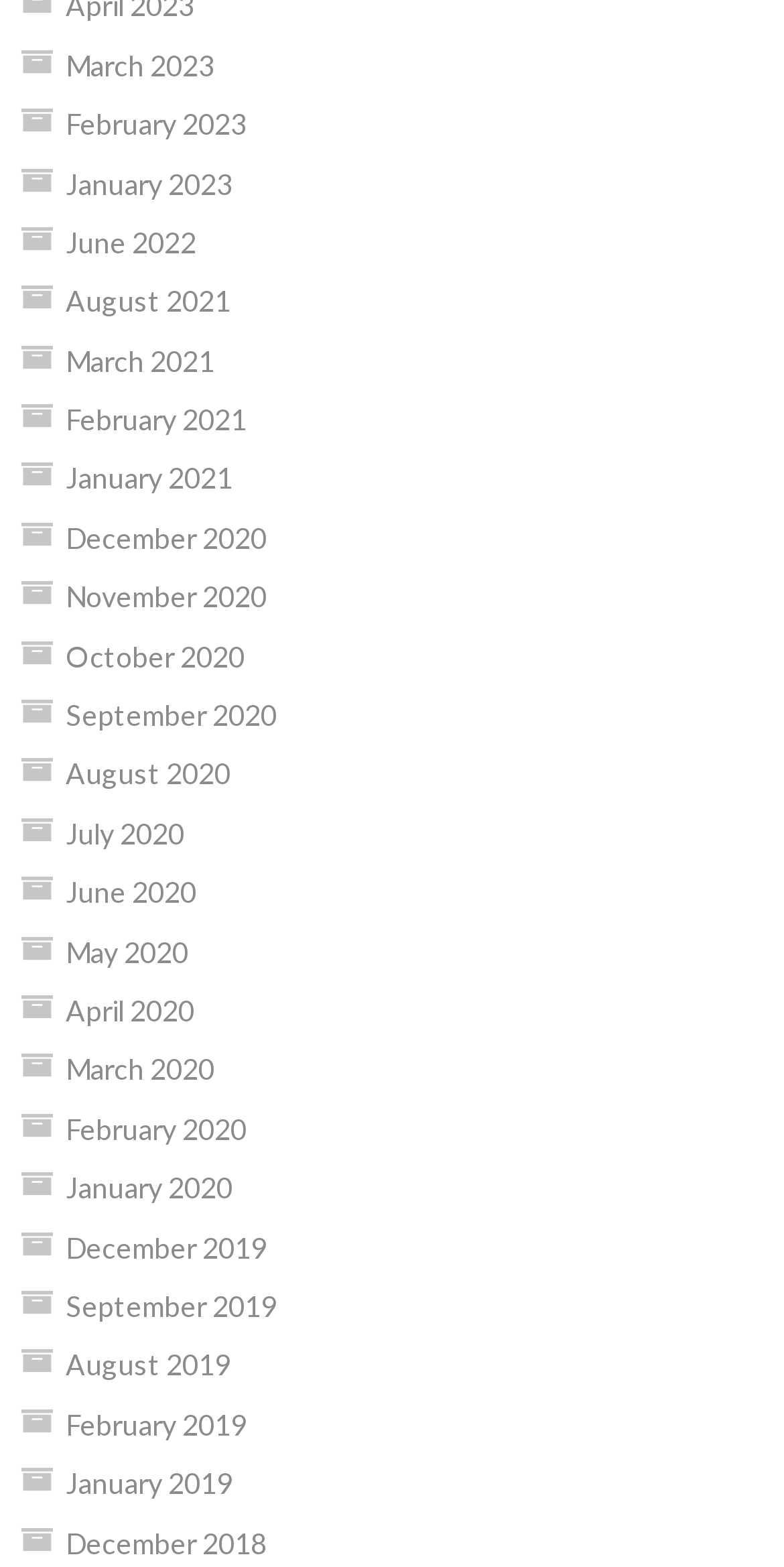Are there any months missing from the list?
Based on the image, answer the question with as much detail as possible.

I checked the list of links and found that all 12 months of the year are represented, from January to December, for each year from 2018 to 2023. There are no missing months.